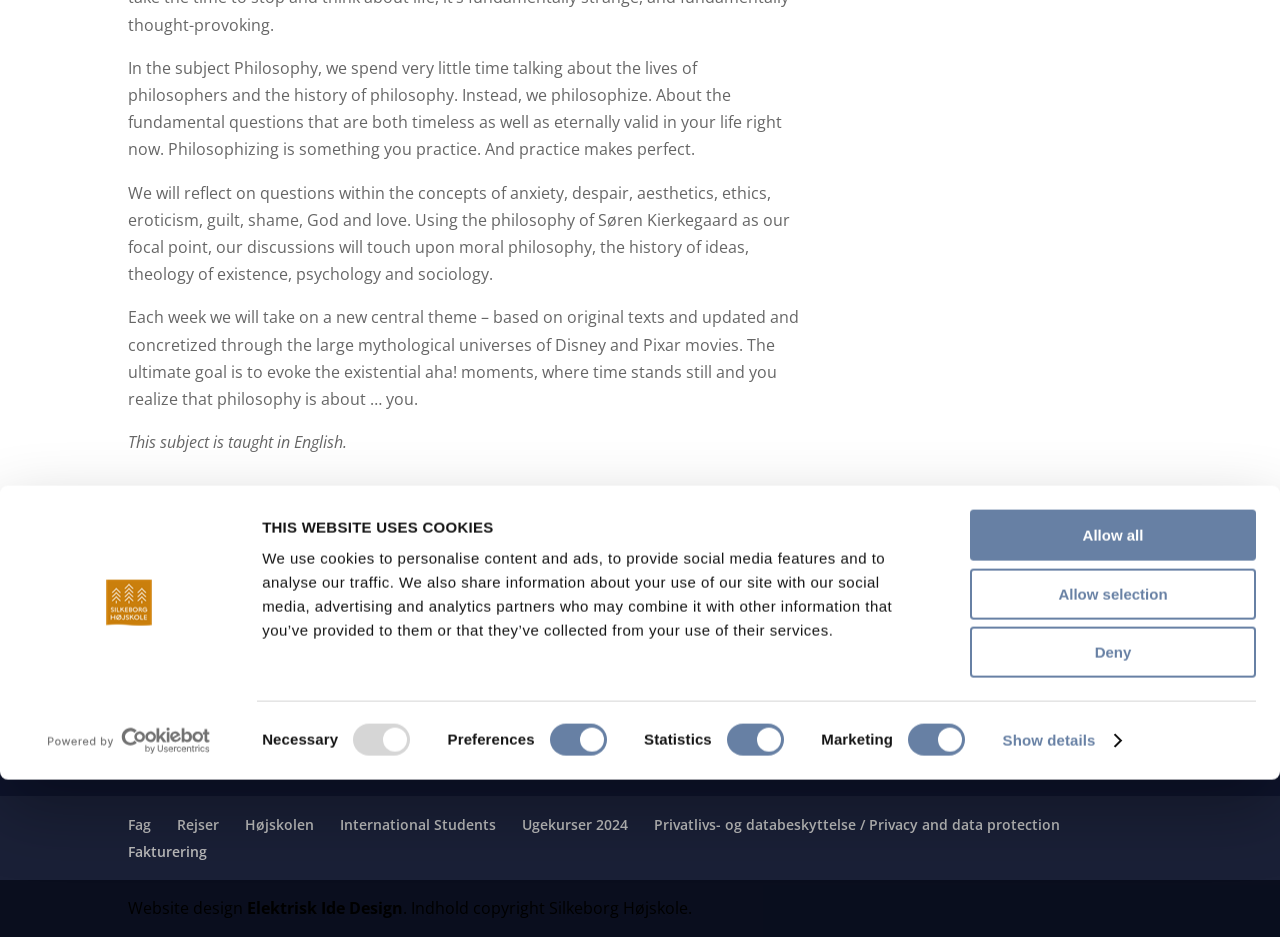Based on the element description "Rejser", predict the bounding box coordinates of the UI element.

[0.138, 0.87, 0.171, 0.89]